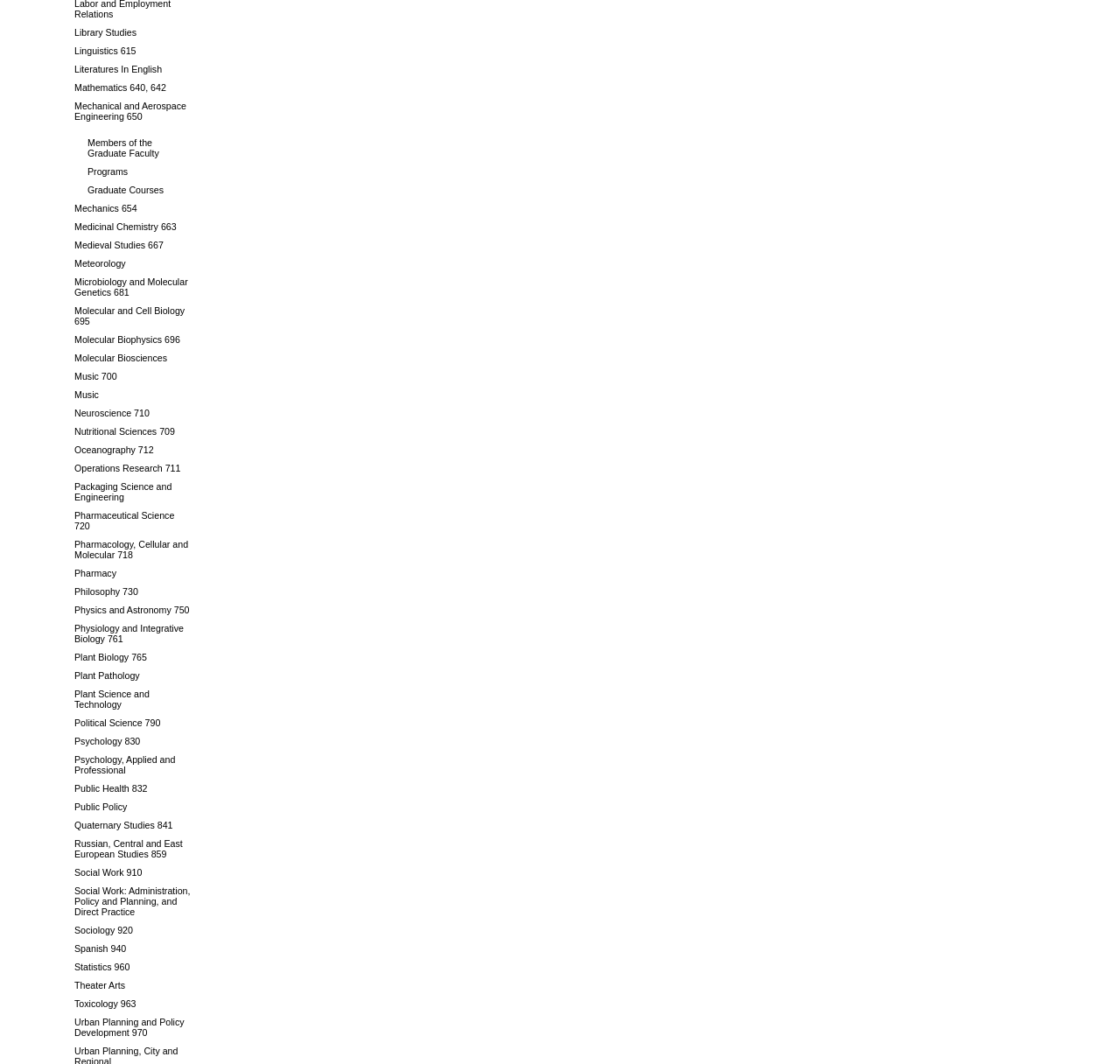Based on the image, provide a detailed response to the question:
How many courses are listed?

There are 43 courses listed on the webpage, each represented by a link in a gridcell element. I counted the number of gridcell elements to arrive at this answer.